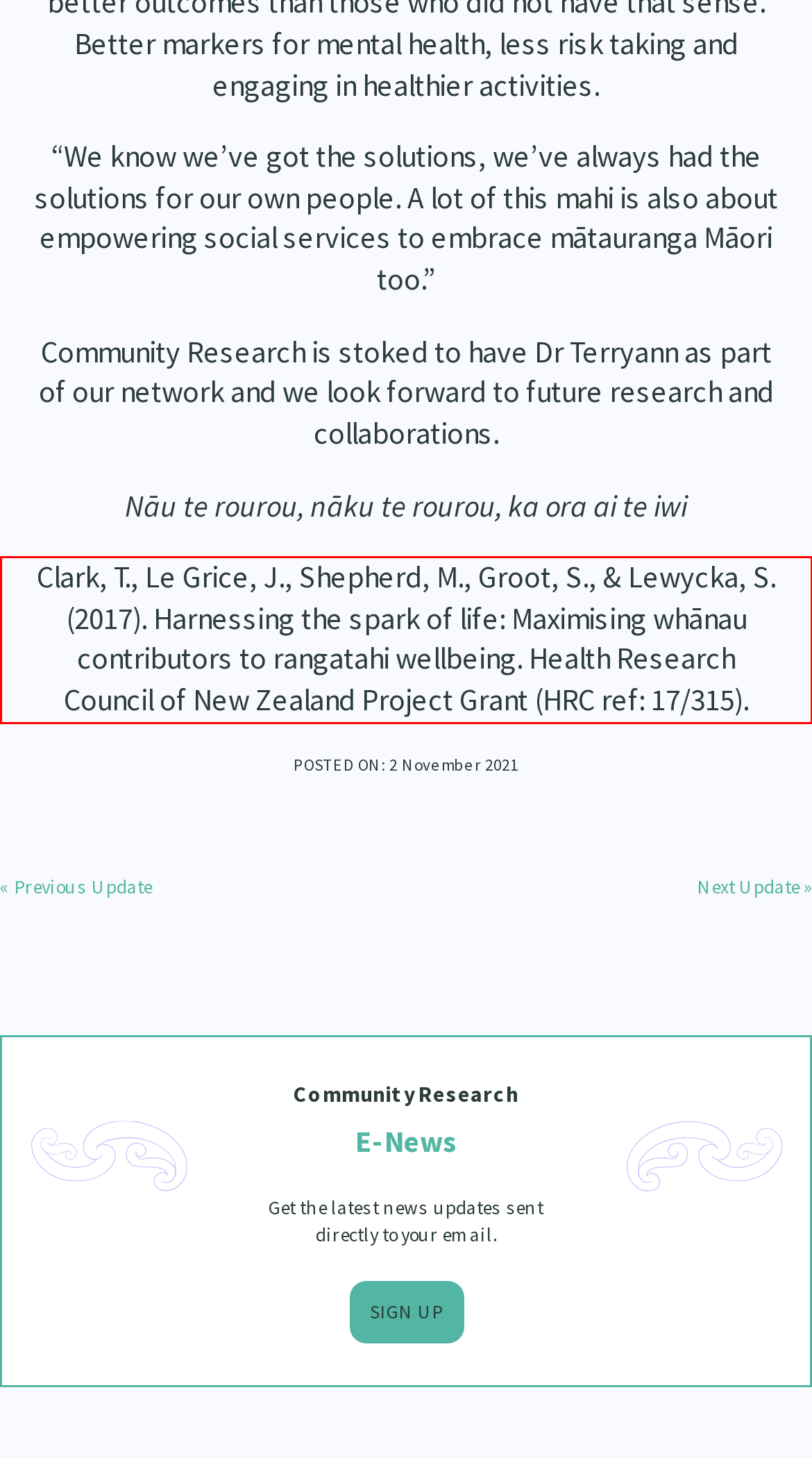Extract and provide the text found inside the red rectangle in the screenshot of the webpage.

Clark, T., Le Grice, J., Shepherd, M., Groot, S., & Lewycka, S. (2017). Harnessing the spark of life: Maximising whānau contributors to rangatahi wellbeing. Health Research Council of New Zealand Project Grant (HRC ref: 17/315).